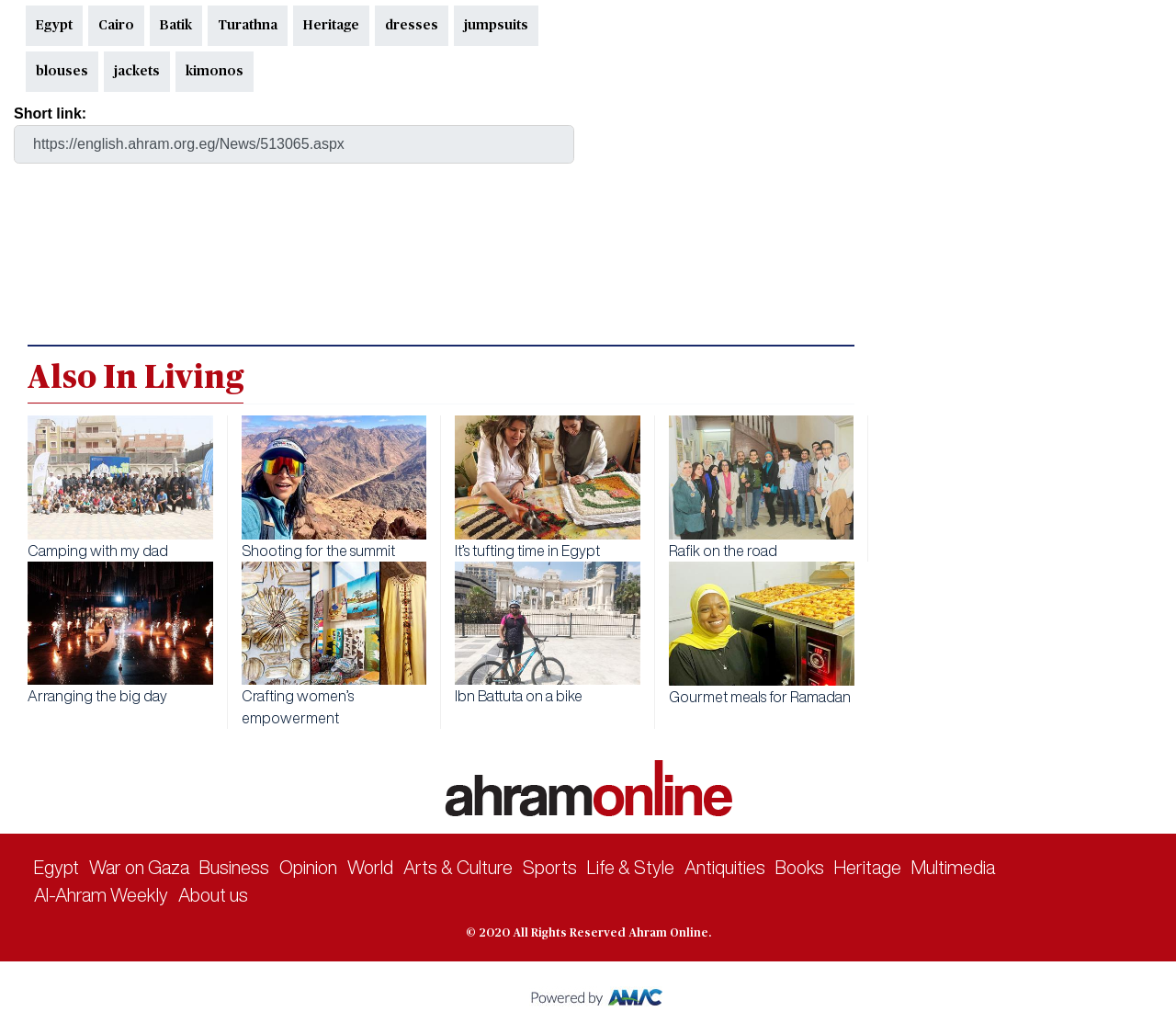Predict the bounding box coordinates for the UI element described as: "Arts & Culture". The coordinates should be four float numbers between 0 and 1, presented as [left, top, right, bottom].

[0.343, 0.838, 0.436, 0.857]